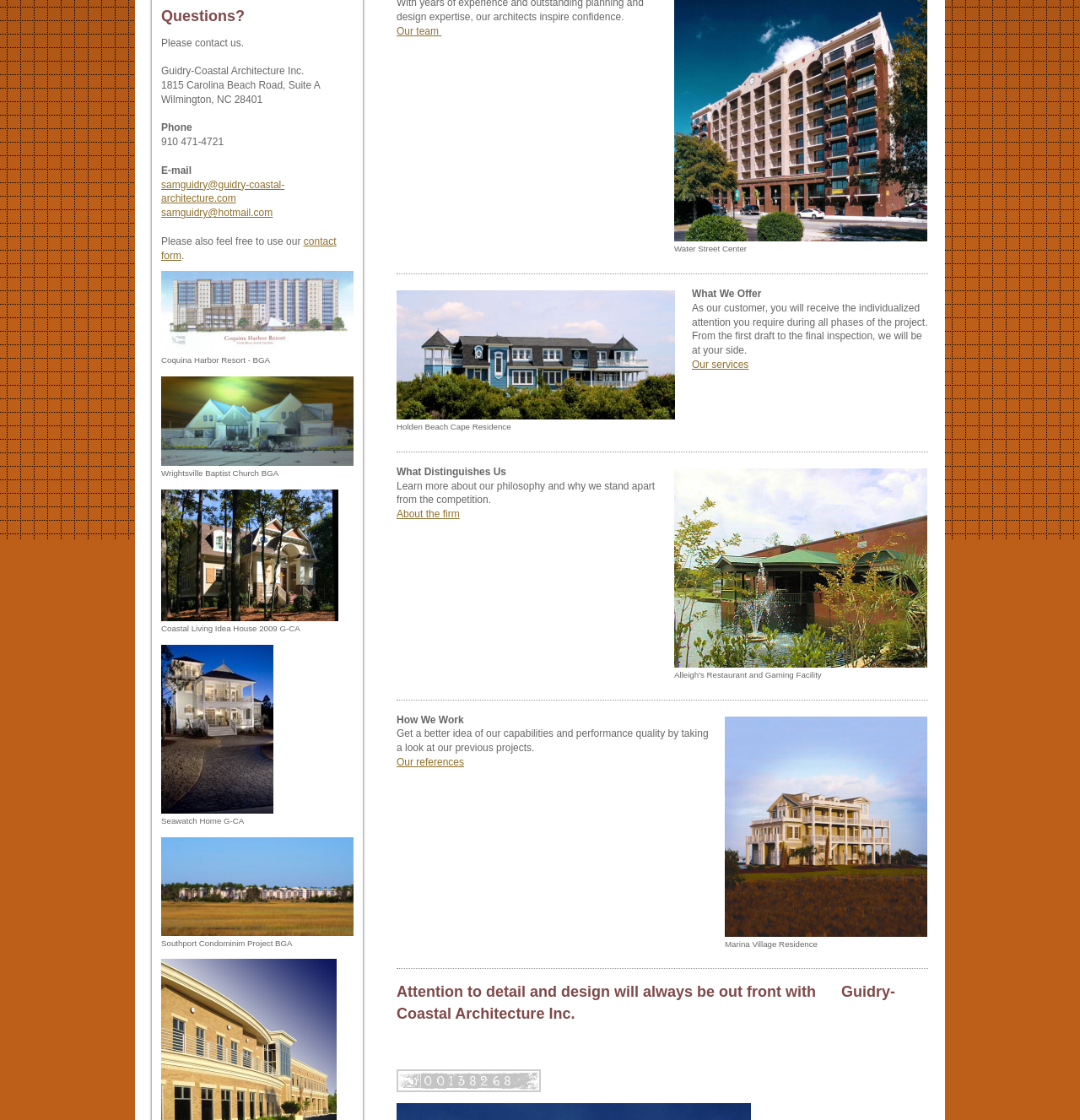Predict the bounding box for the UI component with the following description: "Our team".

[0.367, 0.022, 0.409, 0.033]